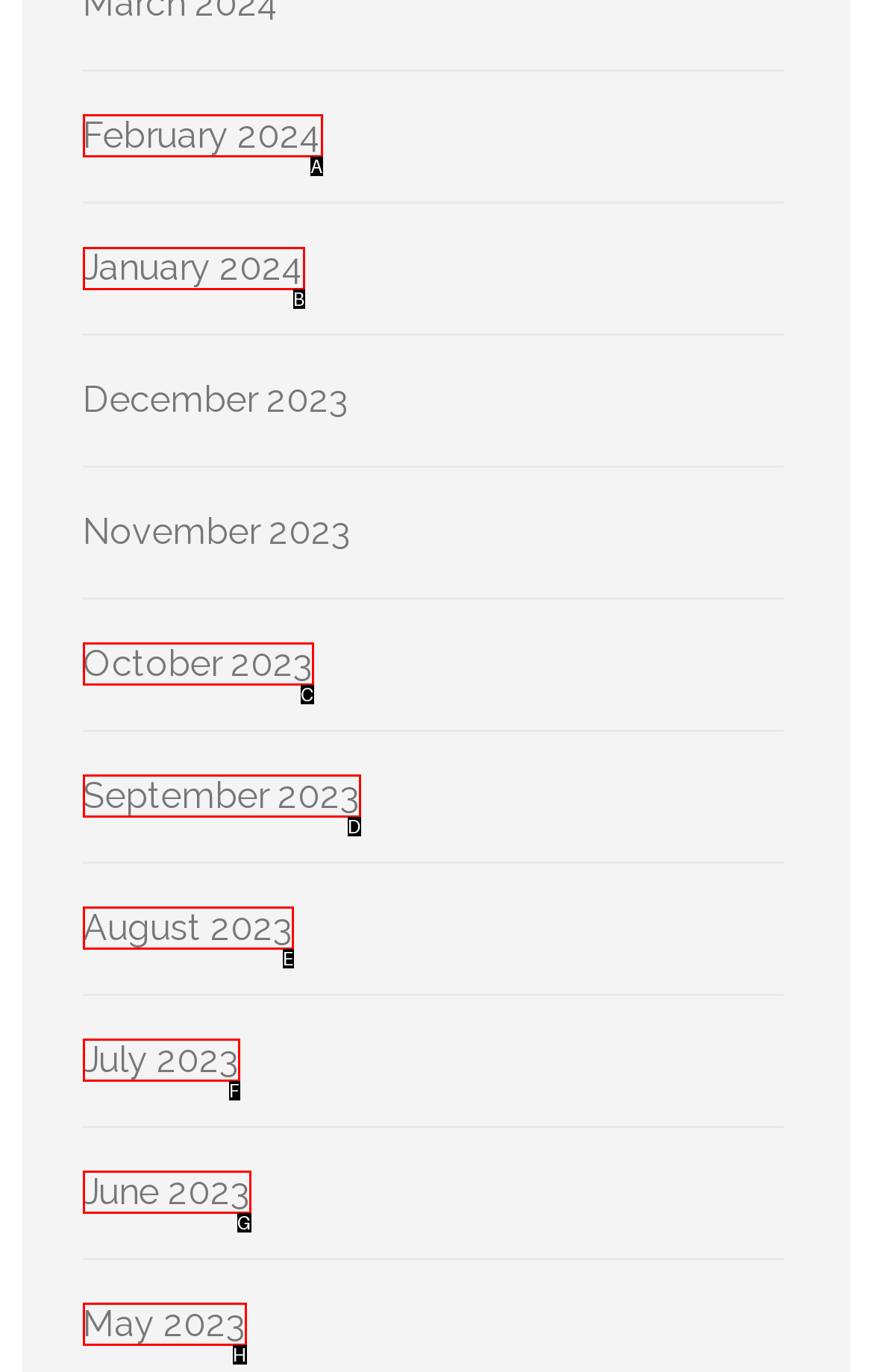Which HTML element should be clicked to complete the task: go to January 2024? Answer with the letter of the corresponding option.

B